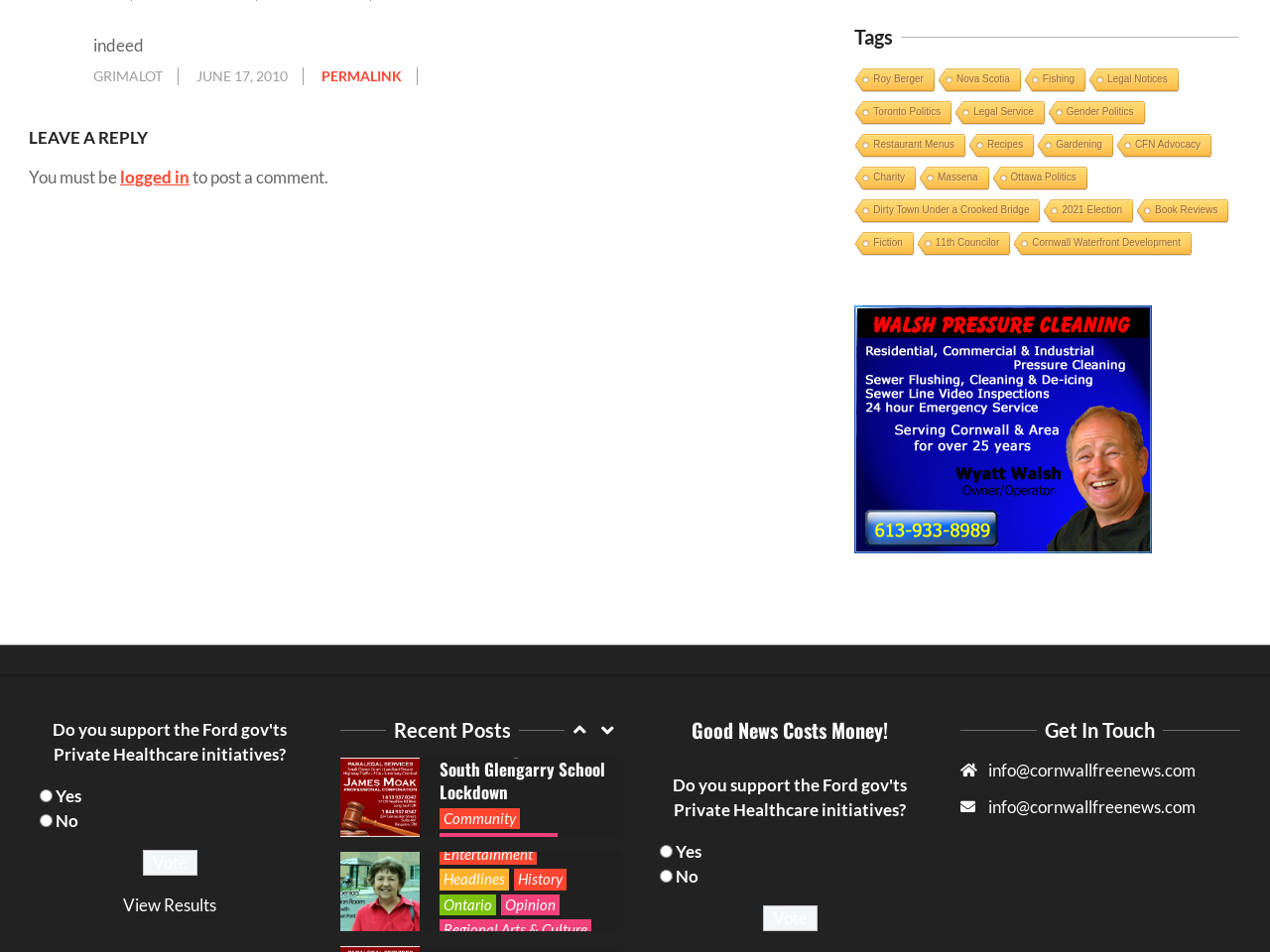Bounding box coordinates are given in the format (top-left x, top-left y, bottom-right x, bottom-right y). All values should be floating point numbers between 0 and 1. Provide the bounding box coordinate for the UI element described as: Counties of SD&G

[0.346, 0.652, 0.439, 0.674]